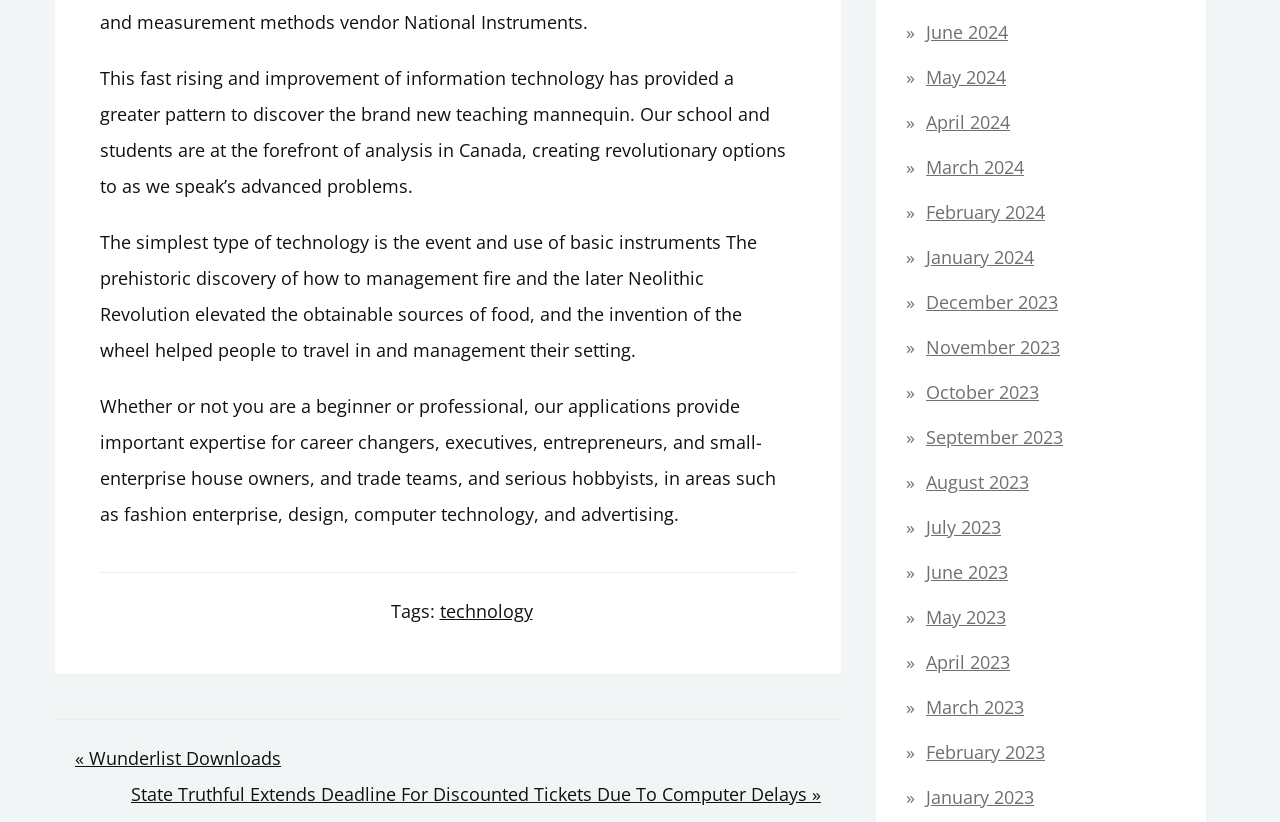What is the post navigation section used for?
Based on the content of the image, thoroughly explain and answer the question.

The post navigation section is used for navigating between posts, as indicated by the heading 'Post navigation' and the links '« Wunderlist Downloads' and 'State Truthful Extends Deadline For Discounted Tickets Due To Computer Delays »', which suggest that users can navigate to previous and next posts.